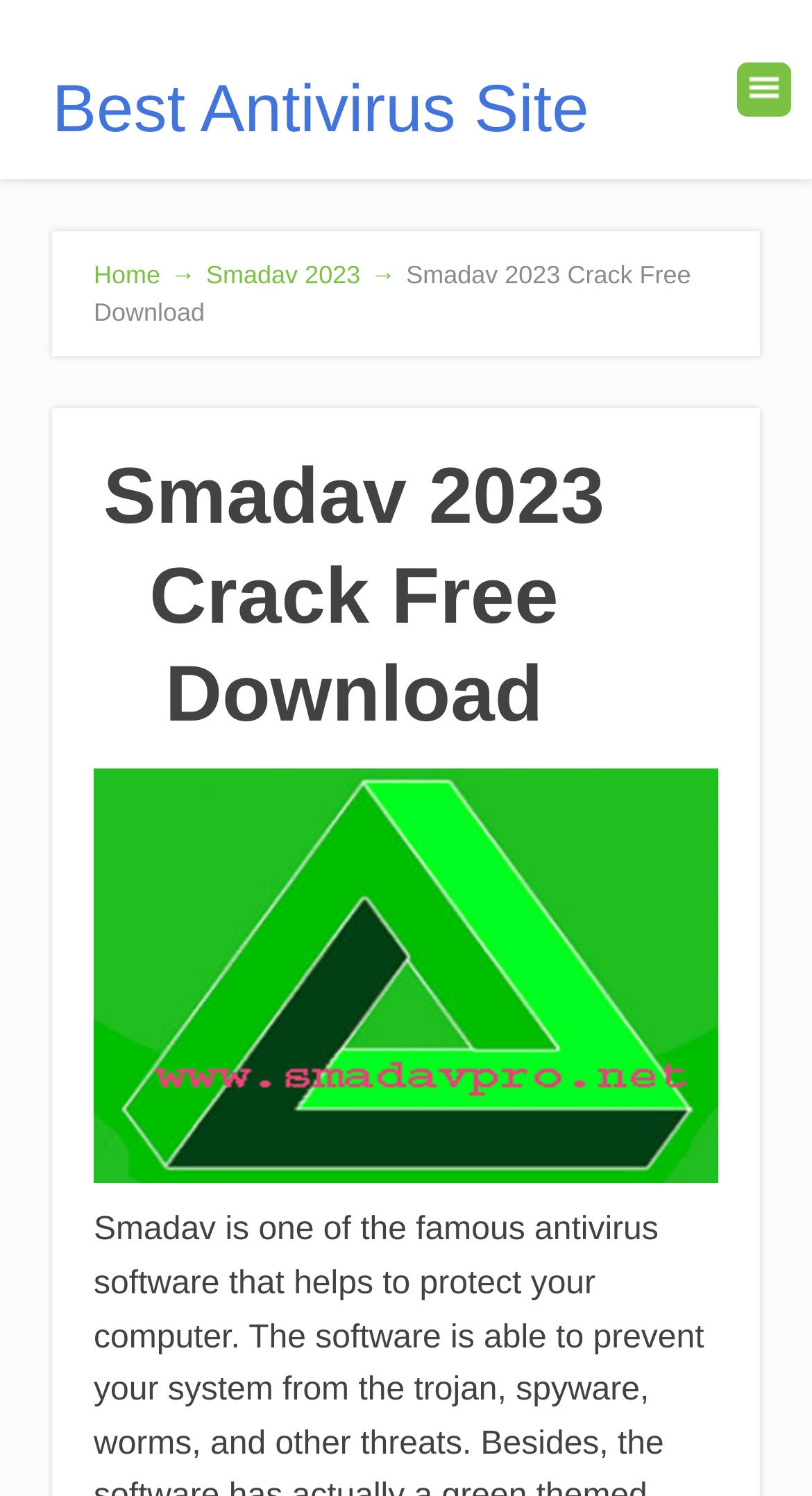Present a detailed account of what is displayed on the webpage.

The webpage is about Smadav 2023 Crack, an antivirus software program. At the top, there is a layout table that spans most of the width of the page. Within this table, there is a link to "Best Antivirus Site" located near the top-left corner. 

Below the layout table, there are three links in a row: "Home →", "Smadav 2023 →", and a static text "Smadav 2023 Crack Free Download". The static text is also a heading, indicating that it is a title of the page. 

To the right of the links, there is a large image of Smadav, which takes up most of the vertical space on the page. The image is positioned below the links and above the middle of the page.